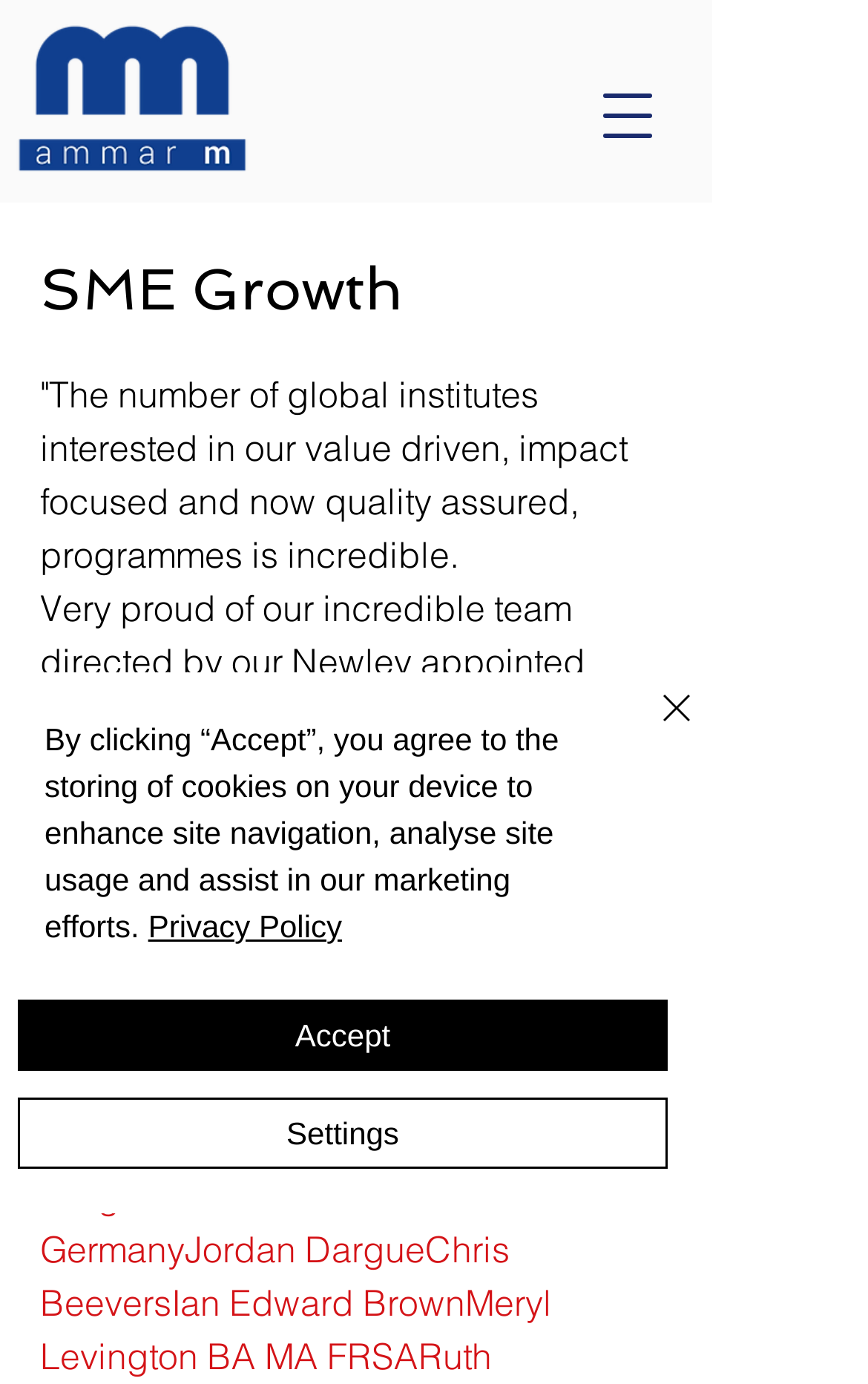Identify the bounding box coordinates necessary to click and complete the given instruction: "Follow on Twitter".

[0.592, 0.011, 0.787, 0.043]